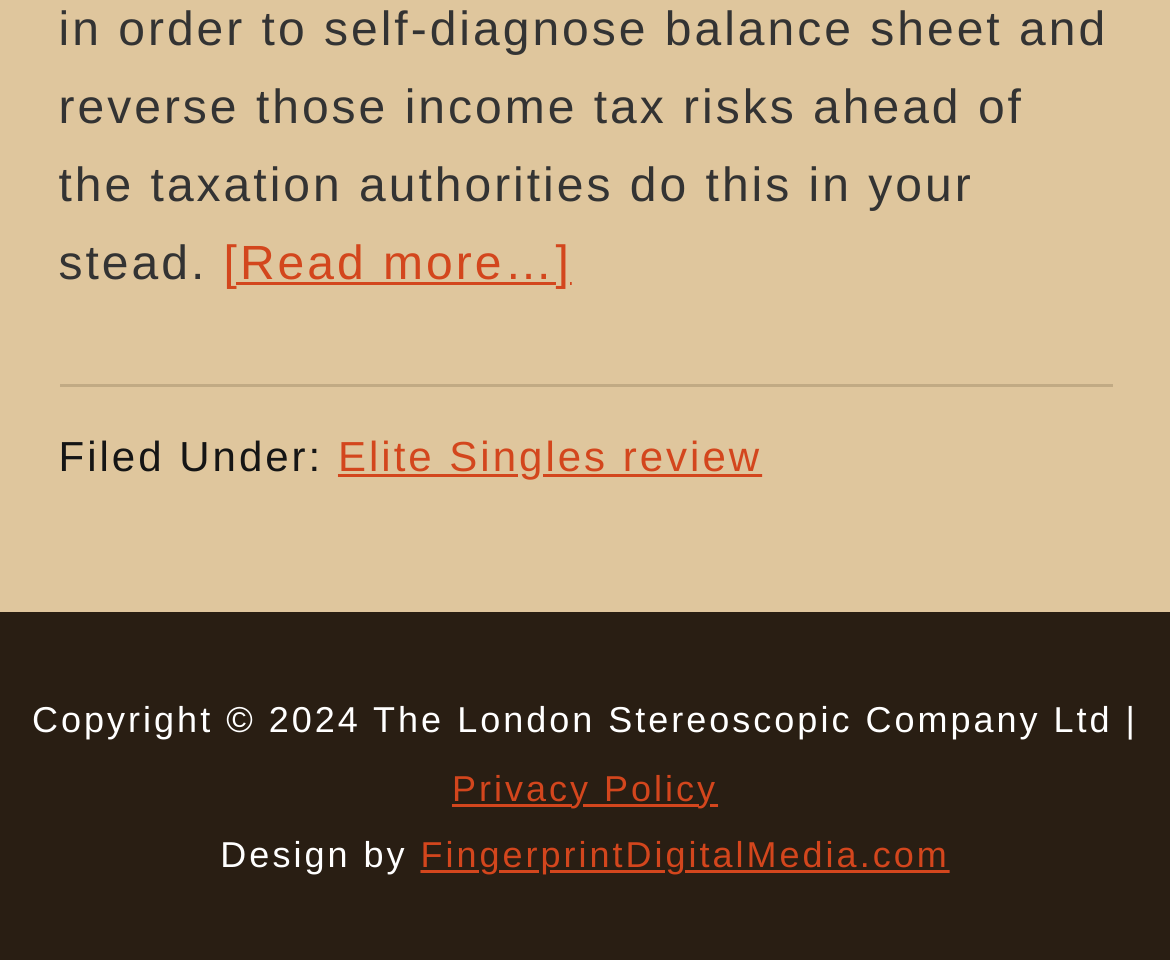Based on the visual content of the image, answer the question thoroughly: Who designed the webpage?

In the footer section, I found a link 'FingerprintDigitalMedia.com' next to the text 'Design by', which suggests that the webpage was designed by FingerprintDigitalMedia.com.